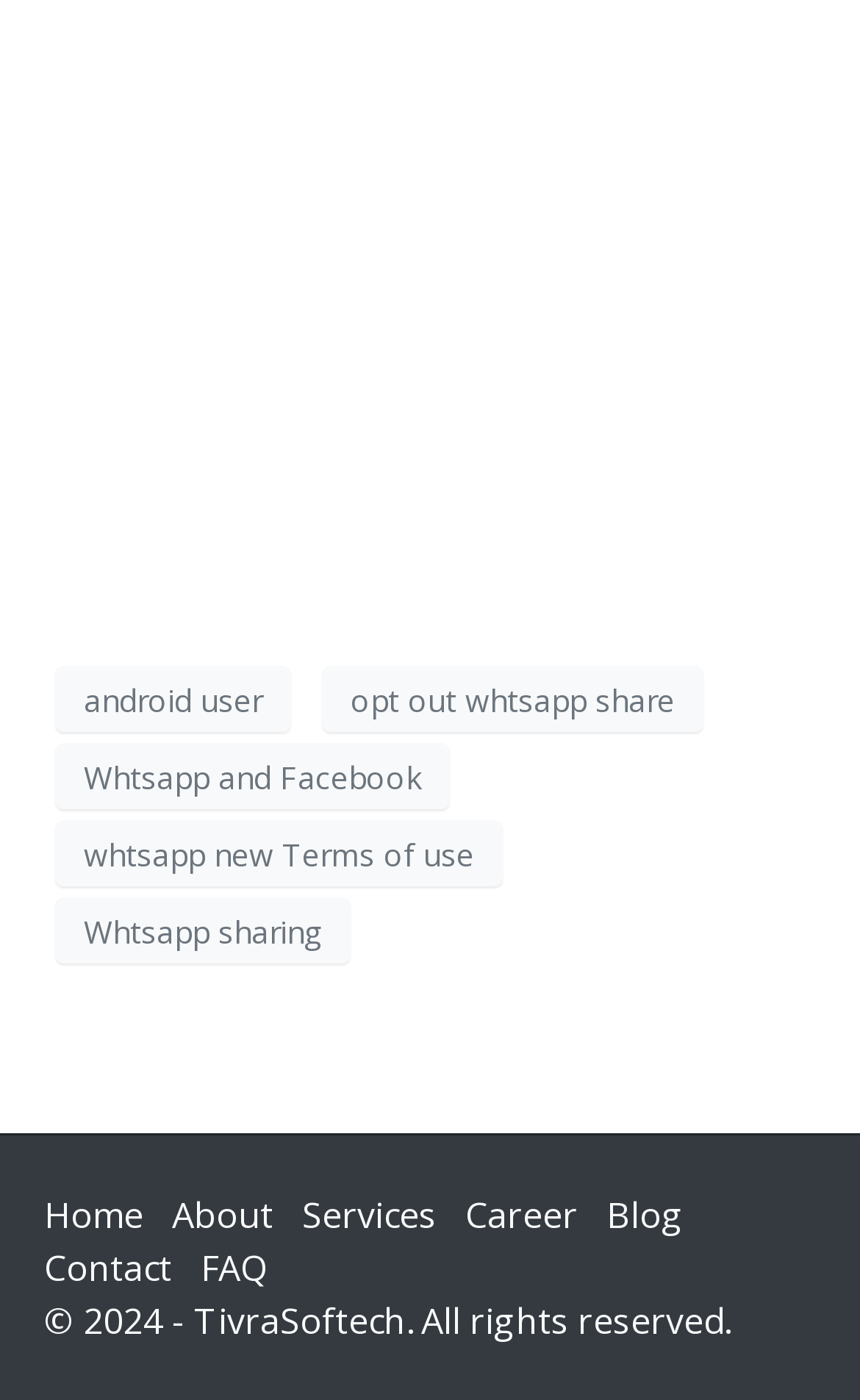Is there a link to Facebook?
Please analyze the image and answer the question with as much detail as possible.

I searched for links related to Facebook and found one that says 'Whtsapp and Facebook', which implies that it leads to a page about WhatsApp and Facebook.